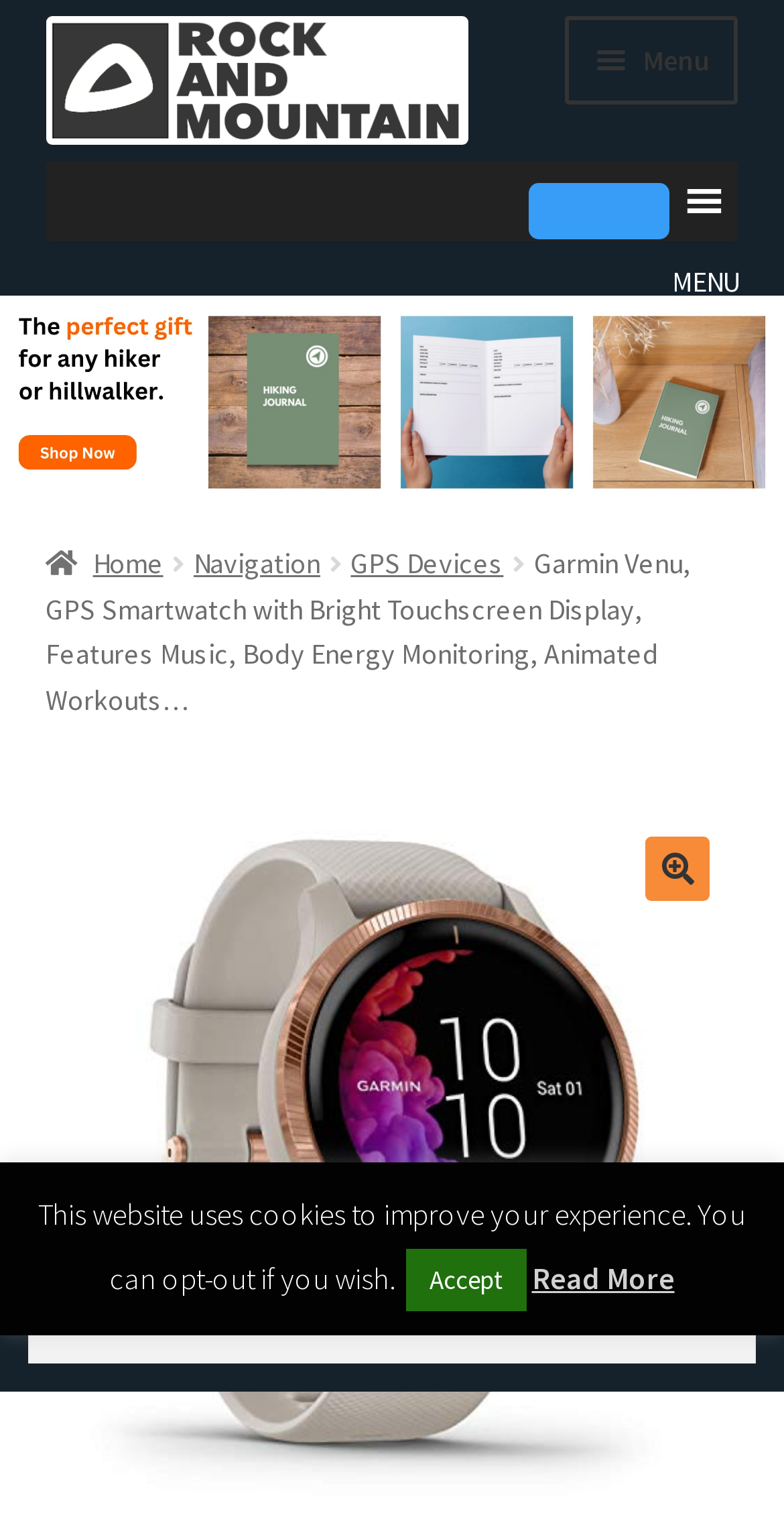Please determine the bounding box coordinates for the element that should be clicked to follow these instructions: "Click the 'Menu' button".

[0.722, 0.011, 0.942, 0.069]